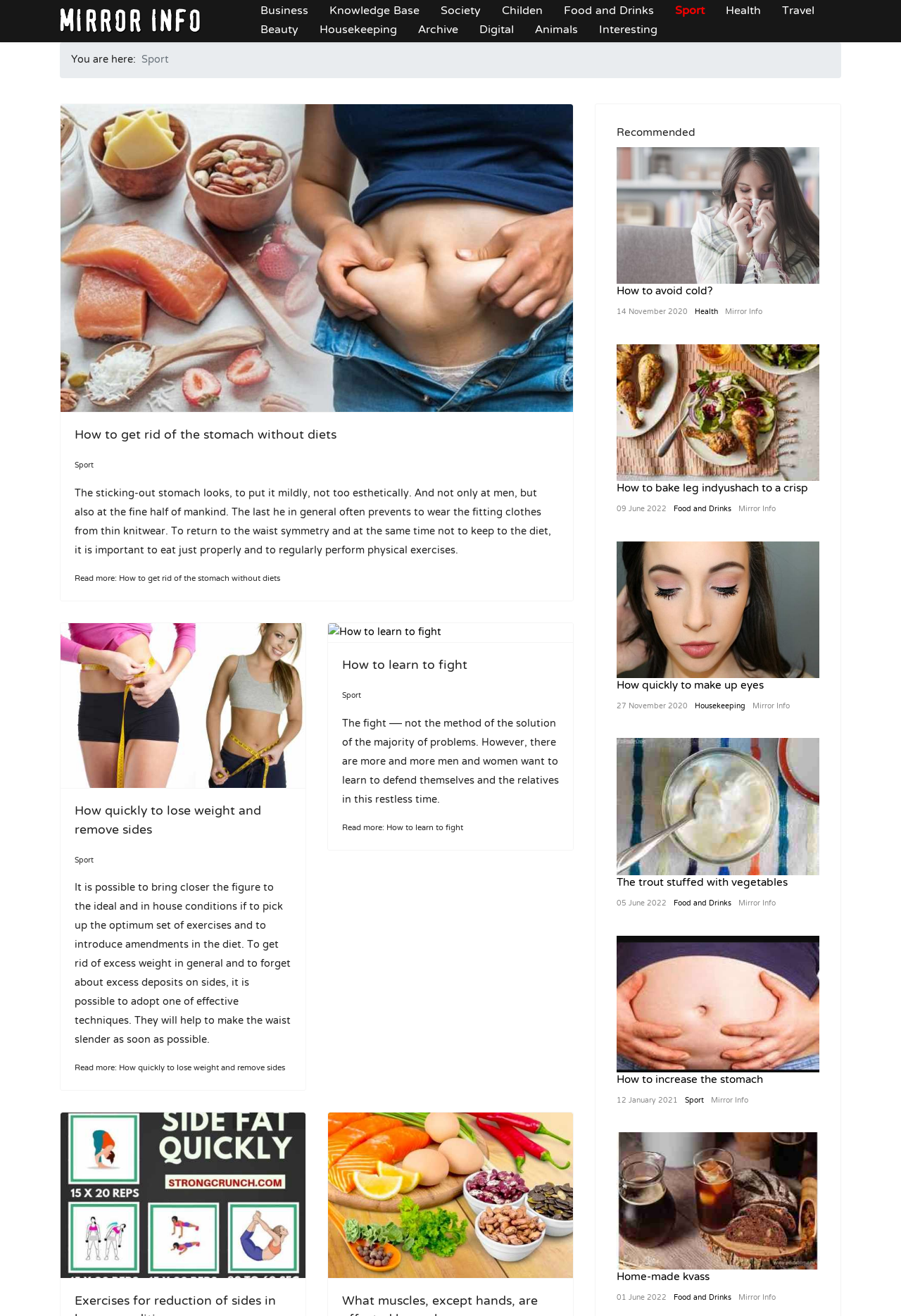What is the date of the article 'How to bake leg indyushach to a crisp'?
Look at the image and respond with a one-word or short-phrase answer.

09 June 2022